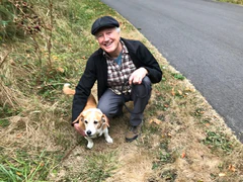Explain the details of the image you are viewing.

The image captures a joyful moment featuring a man kneeling beside a small dog in a natural outdoor setting. The man, dressed in a black jacket, a patterned shirt, and a flat cap, smiles warmly as he lovingly pets the dog, which appears to be a beagle with a friendly demeanor. The background suggests a grassy area adjacent to a road, lined with trees and vegetation, creating a serene and tranquil atmosphere. This scene emphasizes the companionship and bond between humans and pets, evoking a sense of warmth and happiness in nature.